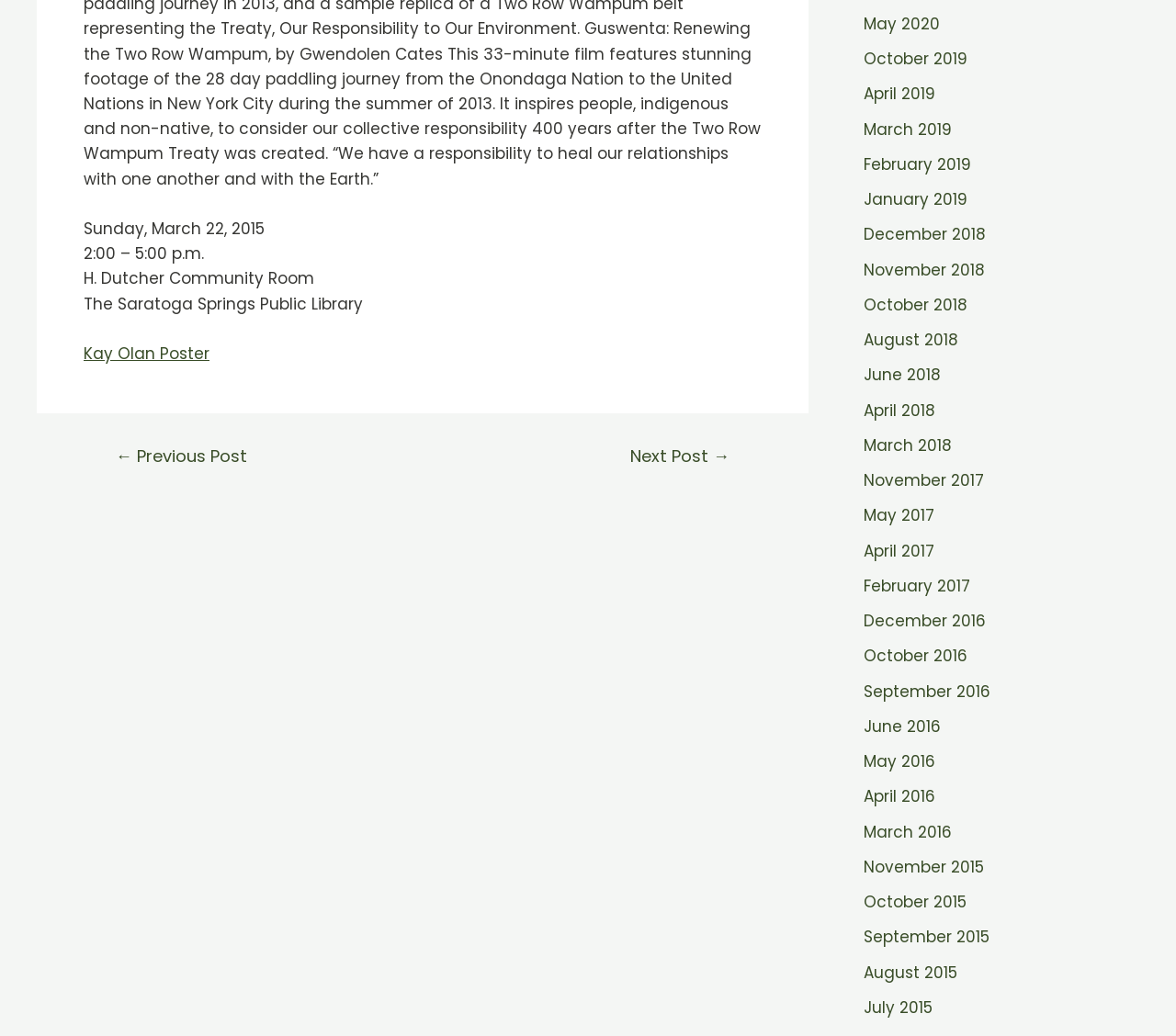Given the following UI element description: "Kay Olan Poster", find the bounding box coordinates in the webpage screenshot.

[0.071, 0.331, 0.178, 0.352]